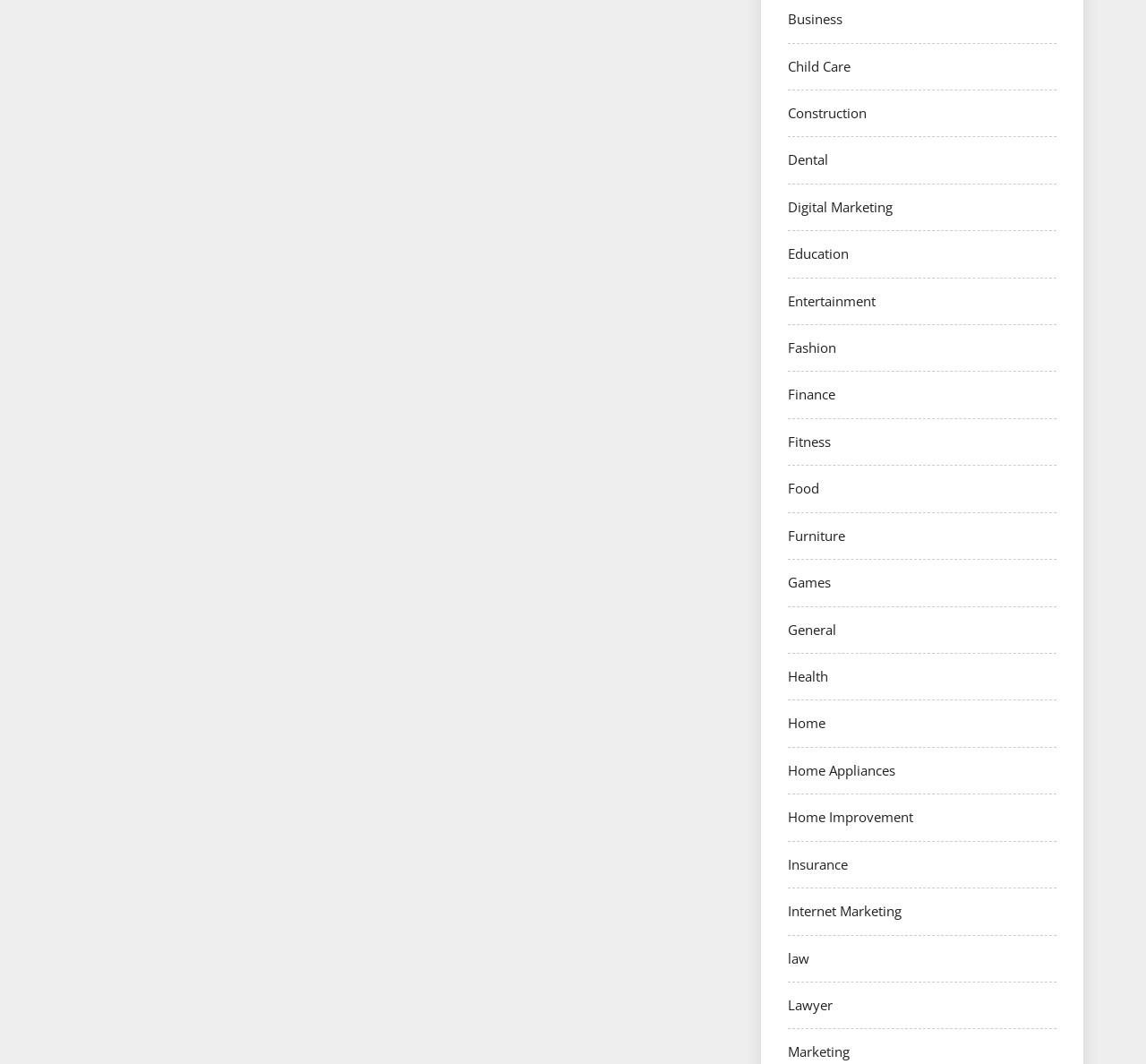Indicate the bounding box coordinates of the element that must be clicked to execute the instruction: "Select Child Care". The coordinates should be given as four float numbers between 0 and 1, i.e., [left, top, right, bottom].

[0.688, 0.053, 0.742, 0.07]